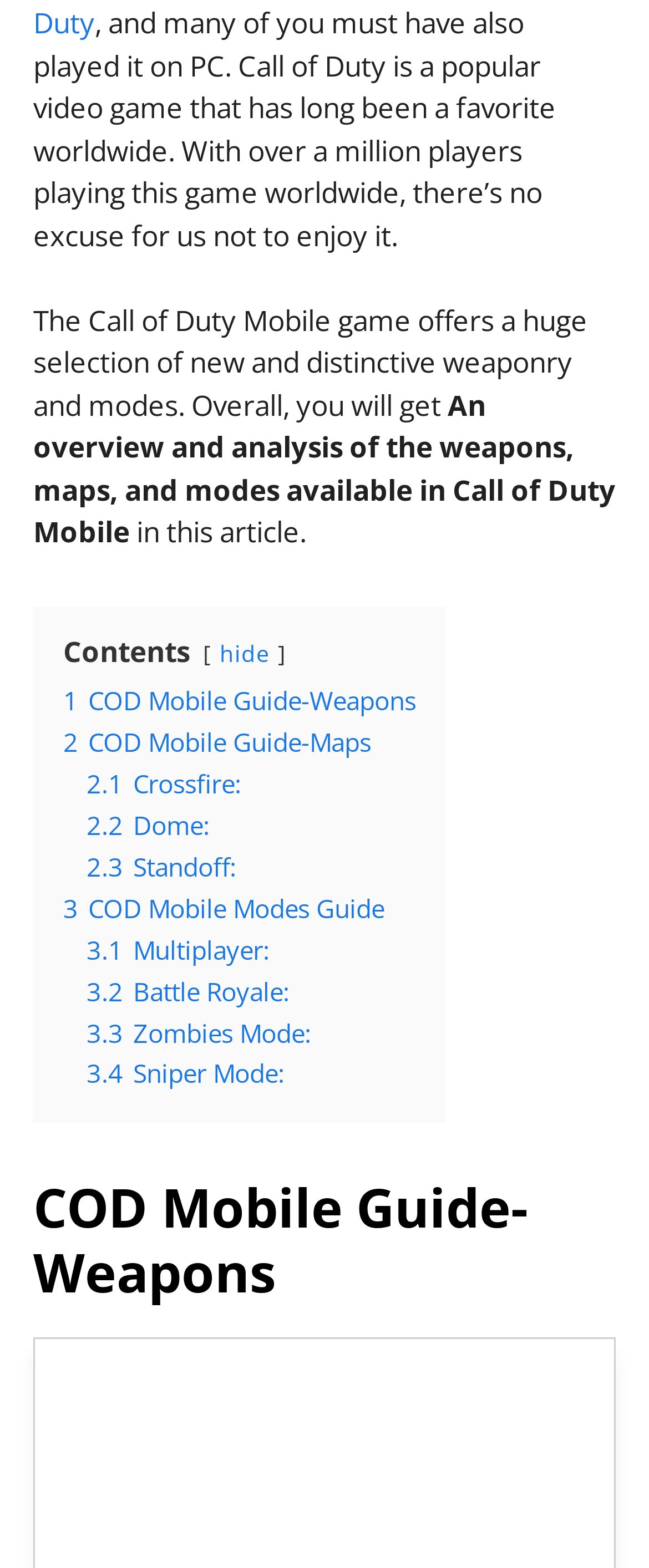Please provide the bounding box coordinate of the region that matches the element description: 3.3 Zombies Mode:. Coordinates should be in the format (top-left x, top-left y, bottom-right x, bottom-right y) and all values should be between 0 and 1.

[0.133, 0.648, 0.479, 0.669]